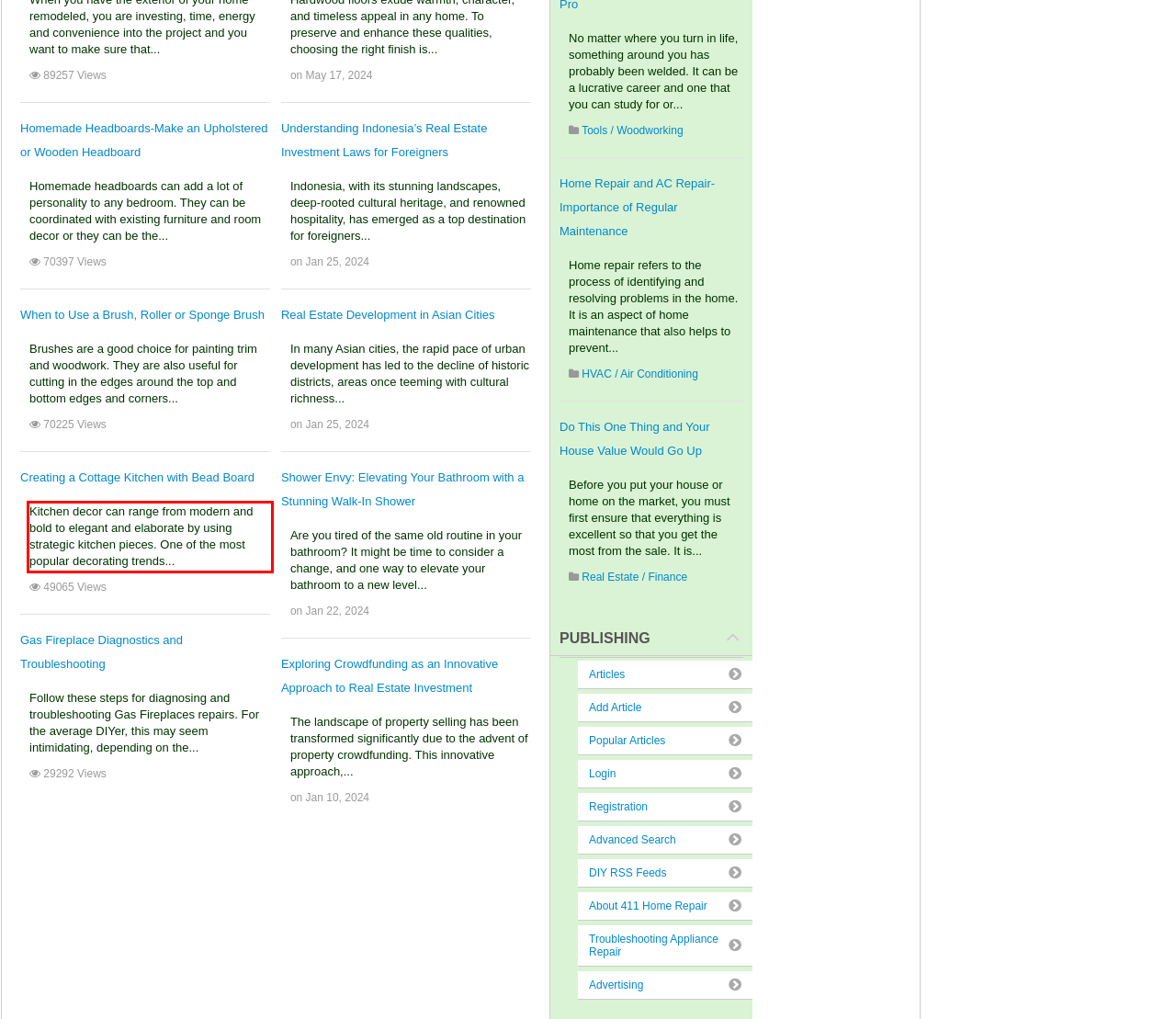You are provided with a screenshot of a webpage containing a red bounding box. Please extract the text enclosed by this red bounding box.

Kitchen decor can range from modern and bold to elegant and elaborate by using strategic kitchen pieces. One of the most popular decorating trends...